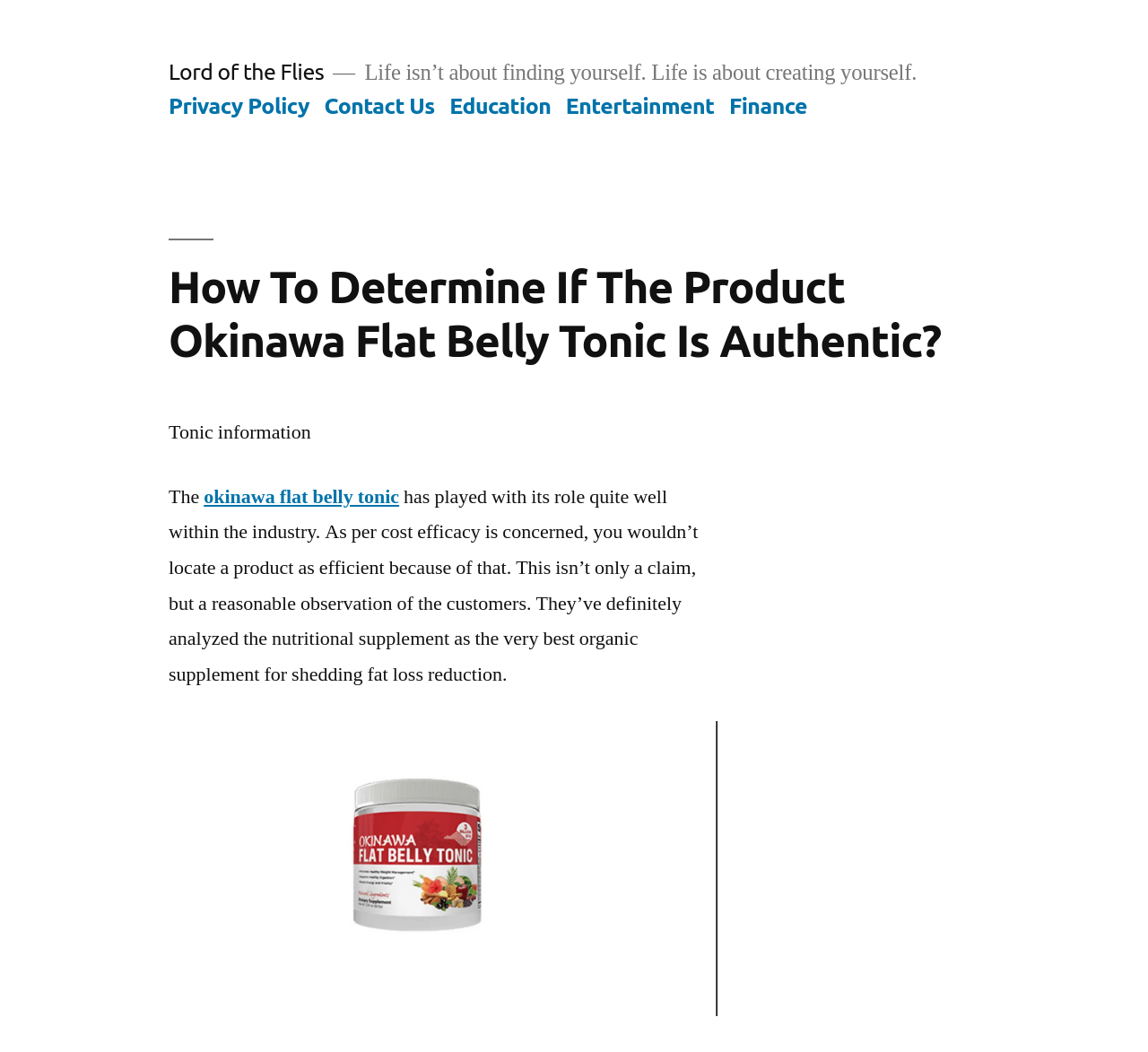Please provide a one-word or short phrase answer to the question:
What is the quote on the top of the webpage?

Life isn’t about finding yourself.